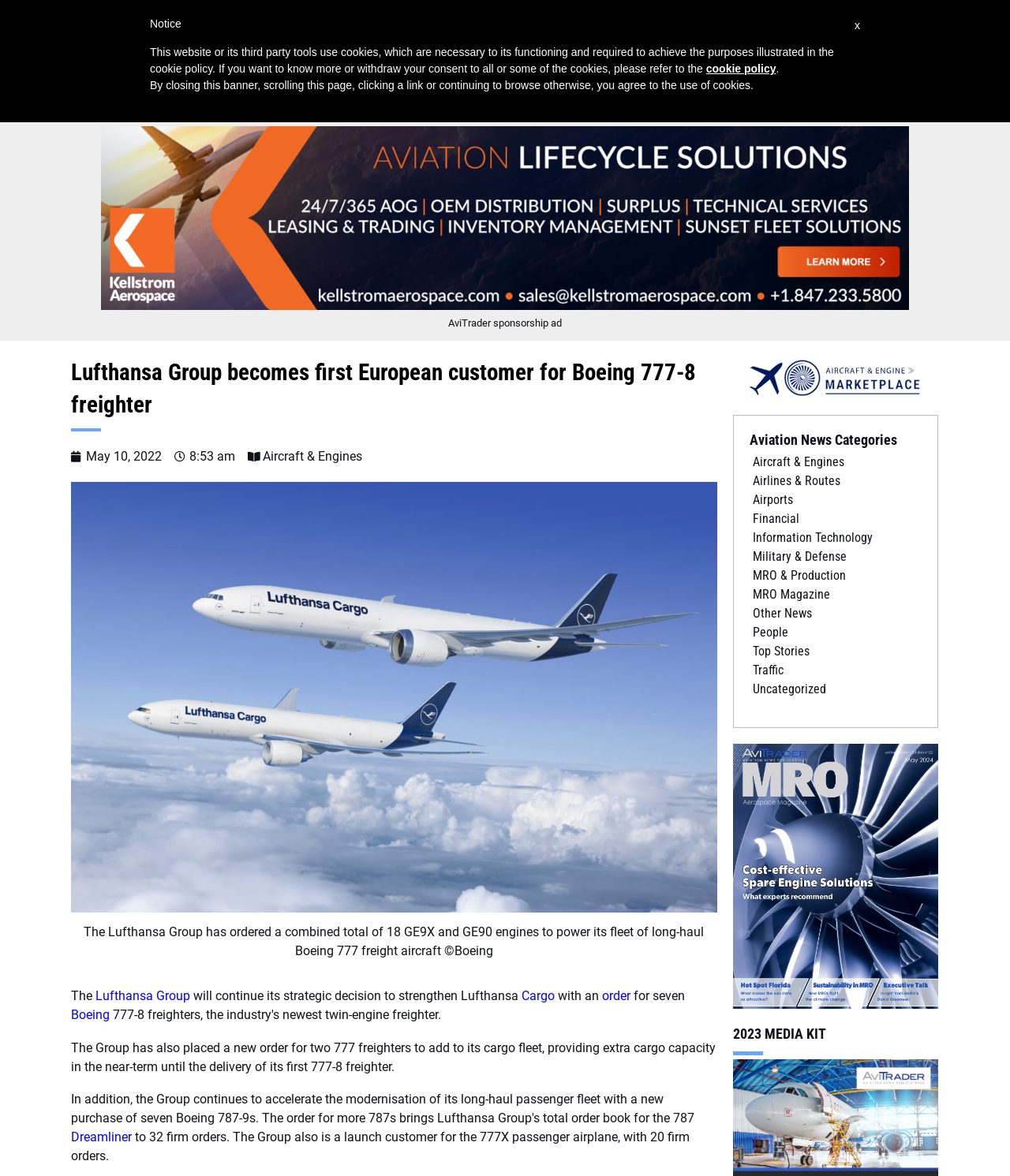Determine the bounding box coordinates of the element that should be clicked to execute the following command: "Read the 'Lufthansa Group becomes first European customer for Boeing 777-8 freighter' article".

[0.07, 0.303, 0.71, 0.367]